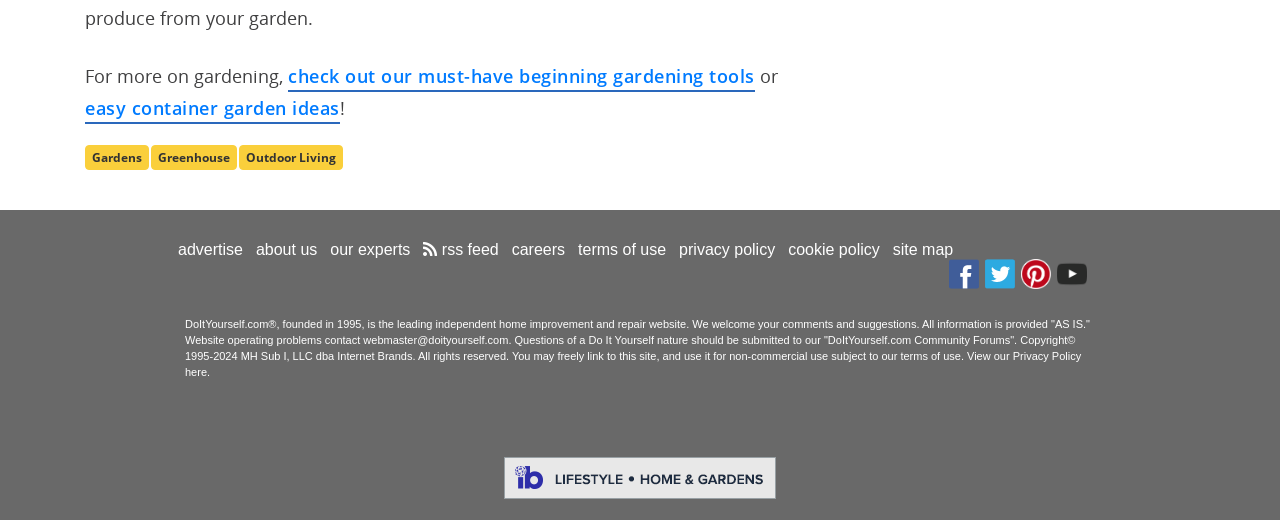What is the copyright year range?
Refer to the screenshot and respond with a concise word or phrase.

1995-2024